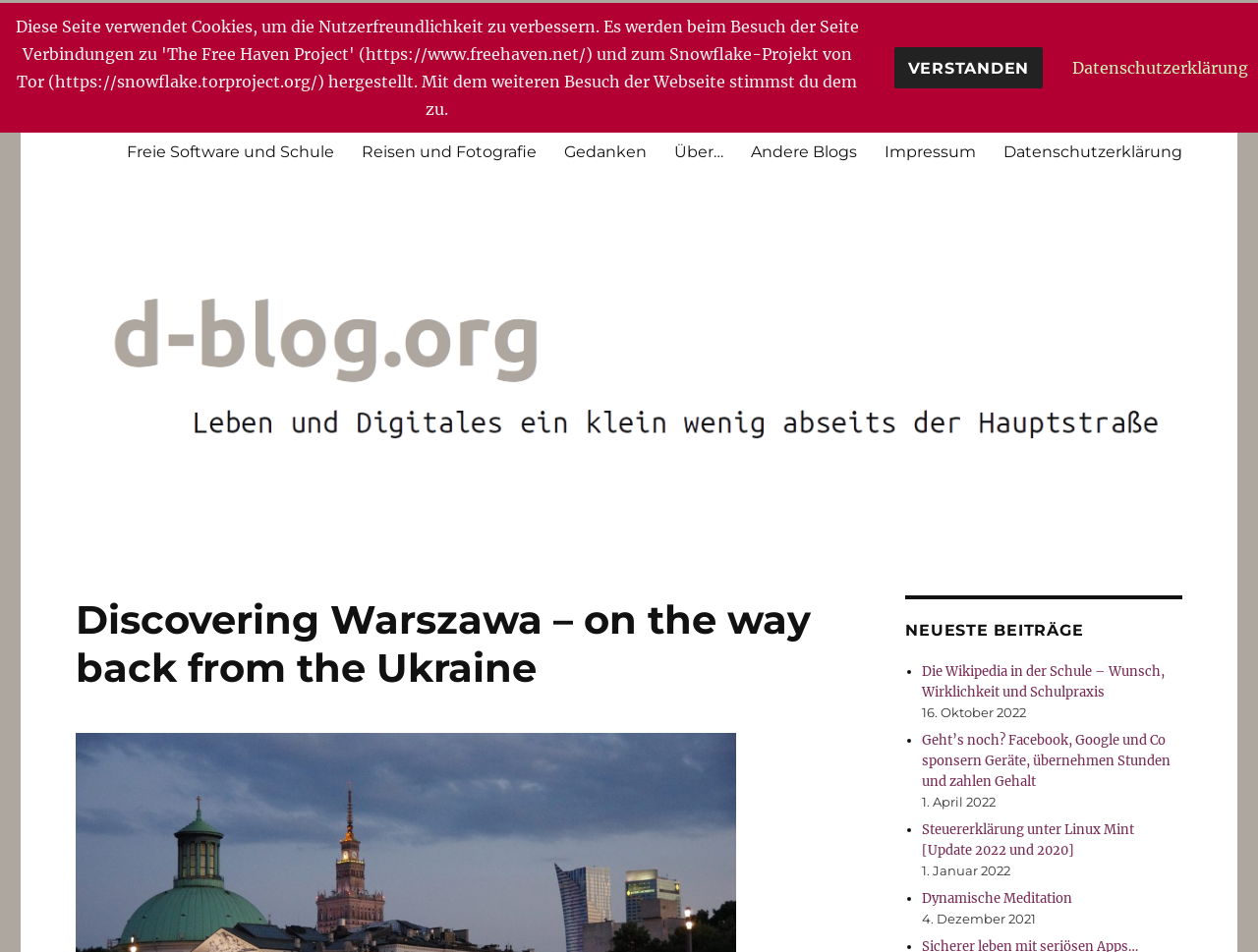What is the date of the oldest article in the 'NEUESTE BEITRÄGE' section?
Based on the visual information, provide a detailed and comprehensive answer.

The date of the oldest article in the 'NEUESTE BEITRÄGE' section can be found by looking at the dates of publication for each article, and the oldest one is '4. Dezember 2021', which corresponds to the article 'Dynamische Meditation'.